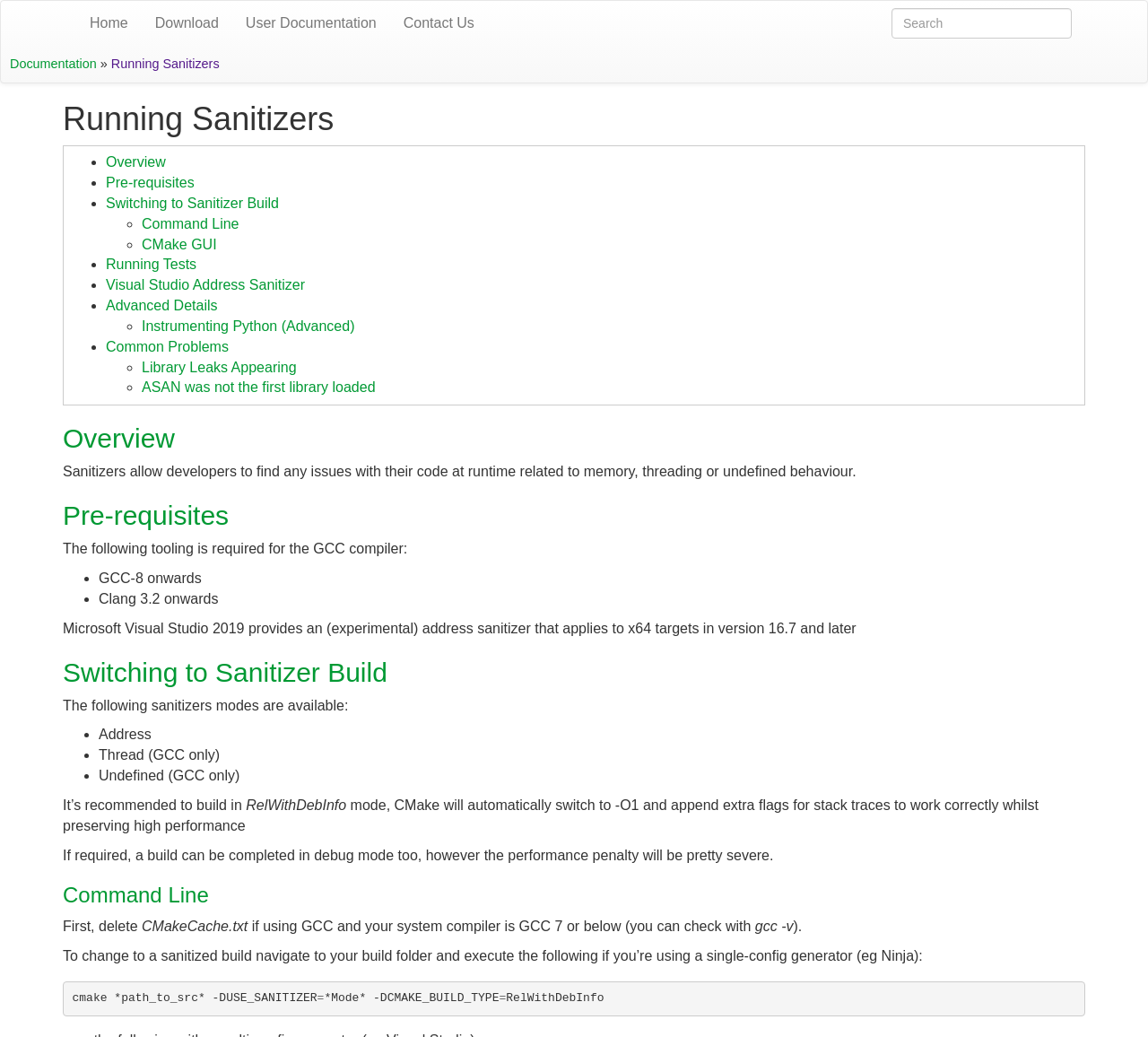Answer the following inquiry with a single word or phrase:
How do you switch to a sanitized build?

Use cmake command